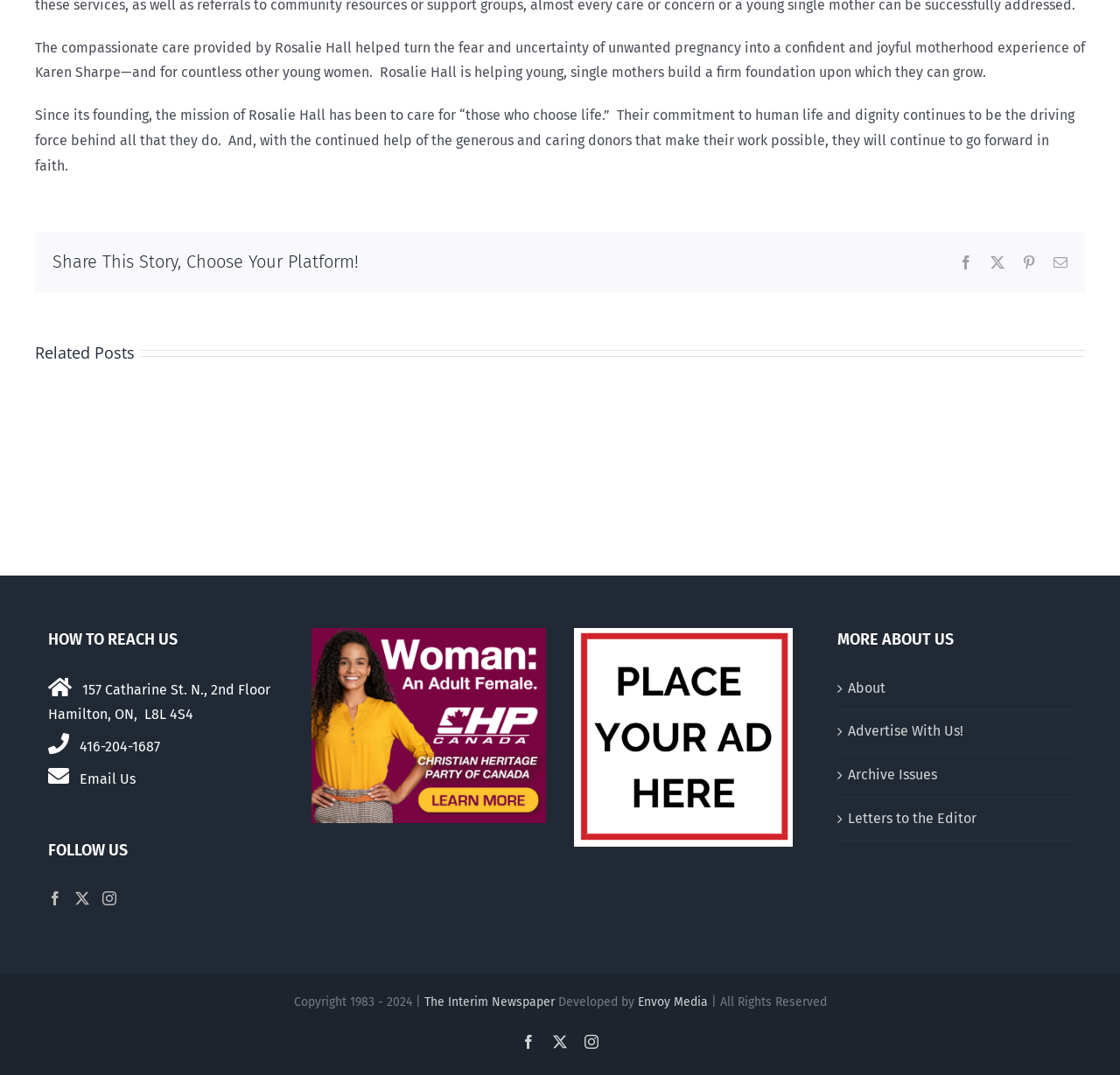How many social media platforms are listed under 'FOLLOW US'?
Please provide a comprehensive answer based on the details in the screenshot.

Under the heading 'FOLLOW US', there are three social media platforms listed: Facebook, Twitter, and Instagram. These are identified by their respective link elements with OCR text 'Facebook', 'Twitter', and 'Instagram'.